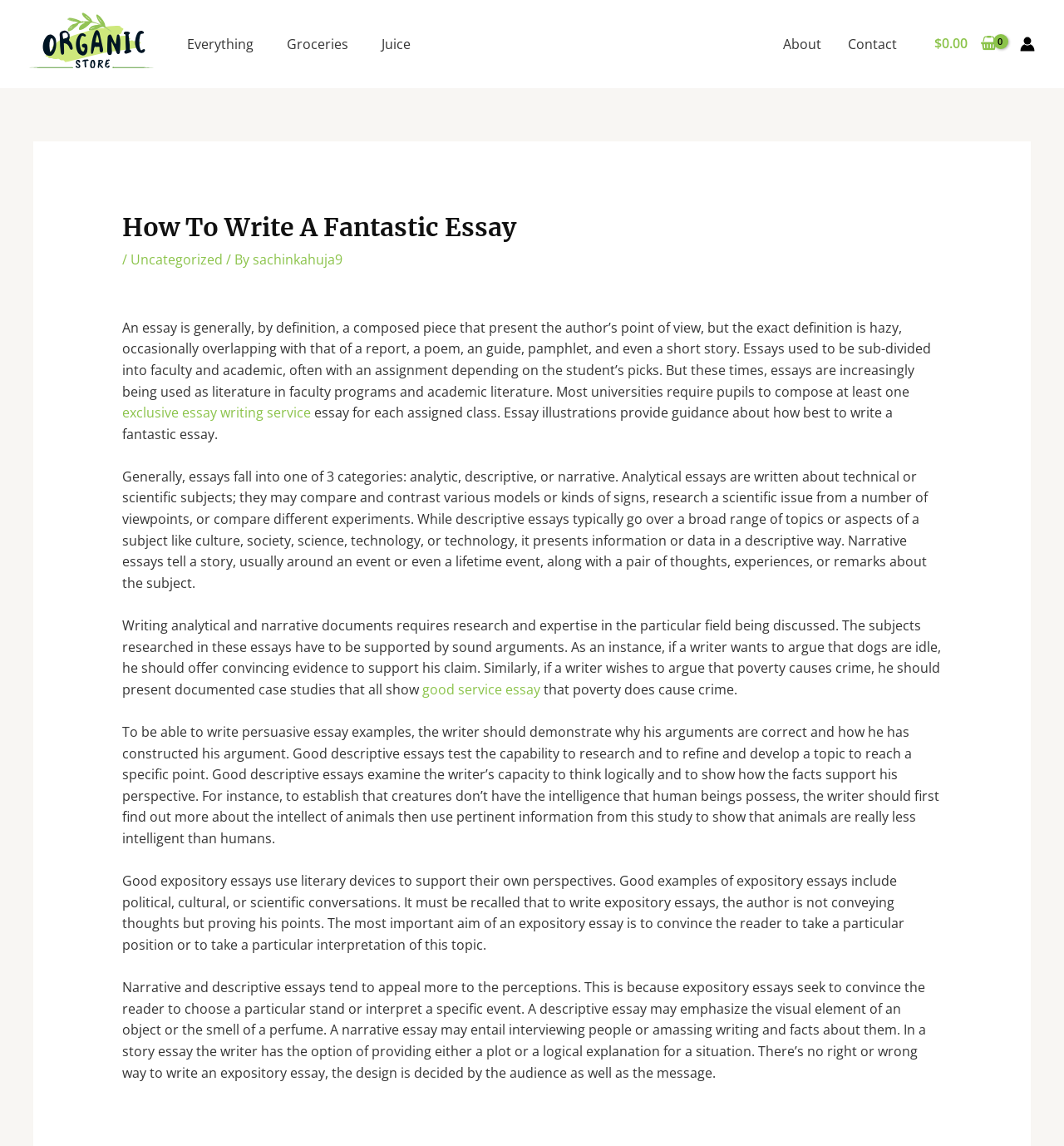Can you find the bounding box coordinates of the area I should click to execute the following instruction: "Click on the 'Ecostore' link"?

[0.027, 0.027, 0.145, 0.043]